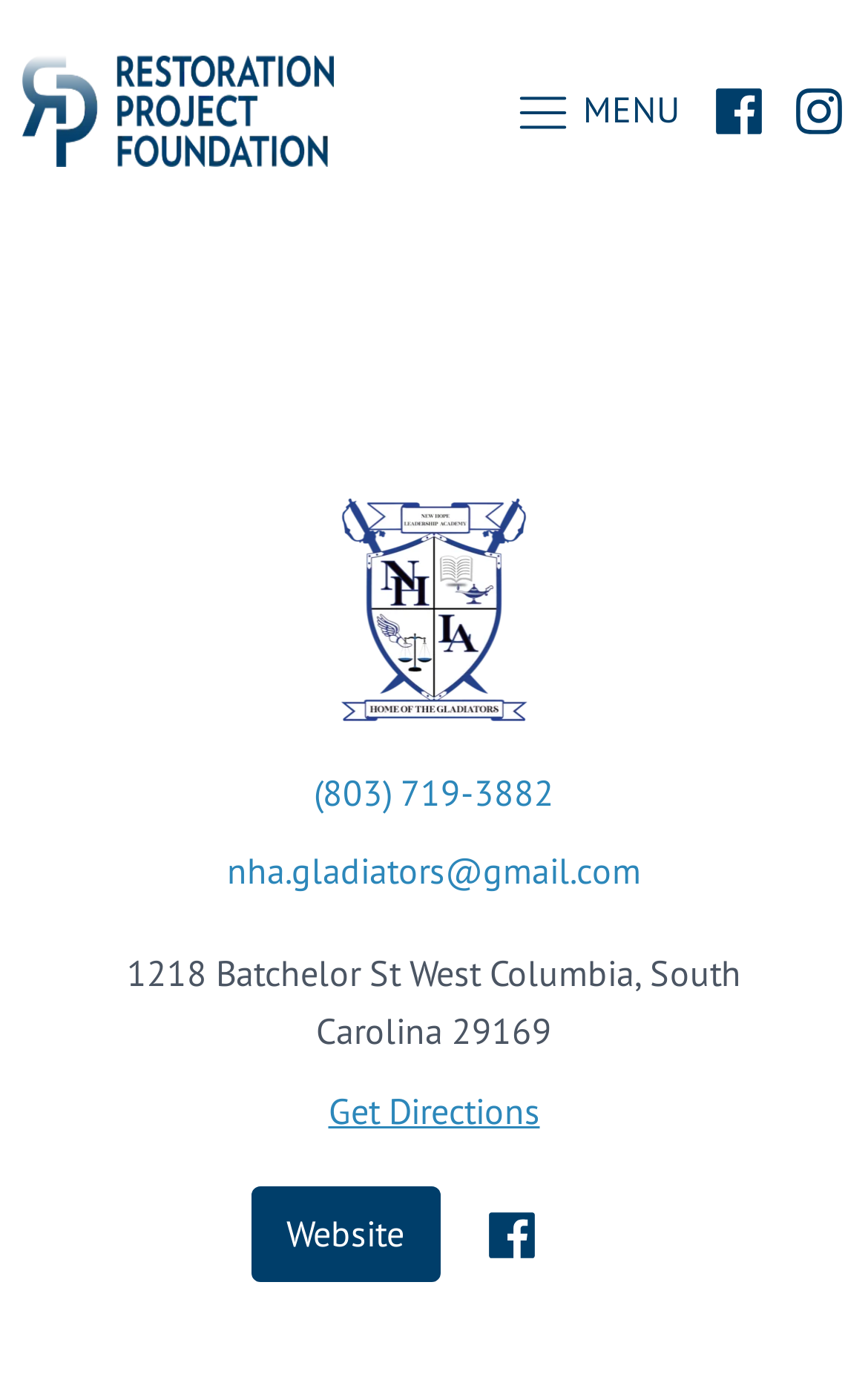What social media platform is represented by the icon with the coordinates [0.825, 0.063, 0.878, 0.096]?
Observe the image and answer the question with a one-word or short phrase response.

Facebook